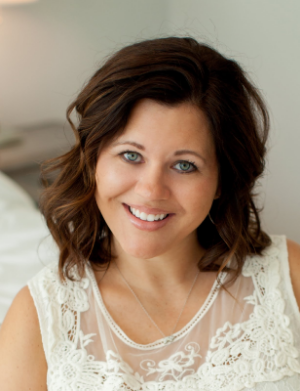Please reply to the following question using a single word or phrase: 
What is the atmosphere of the portrait?

Friendly and welcoming